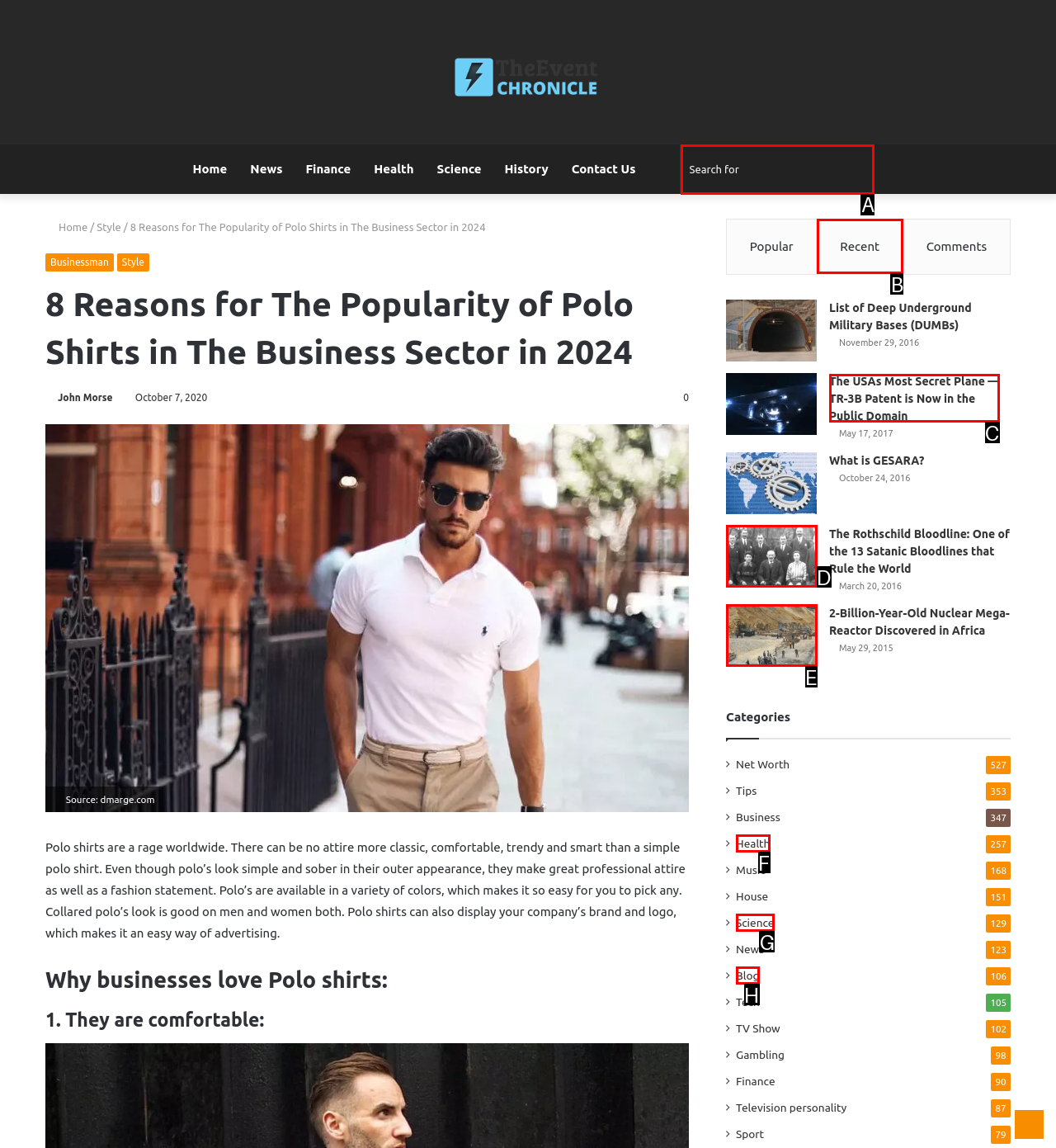Identify the HTML element that should be clicked to accomplish the task: Search for something
Provide the option's letter from the given choices.

A